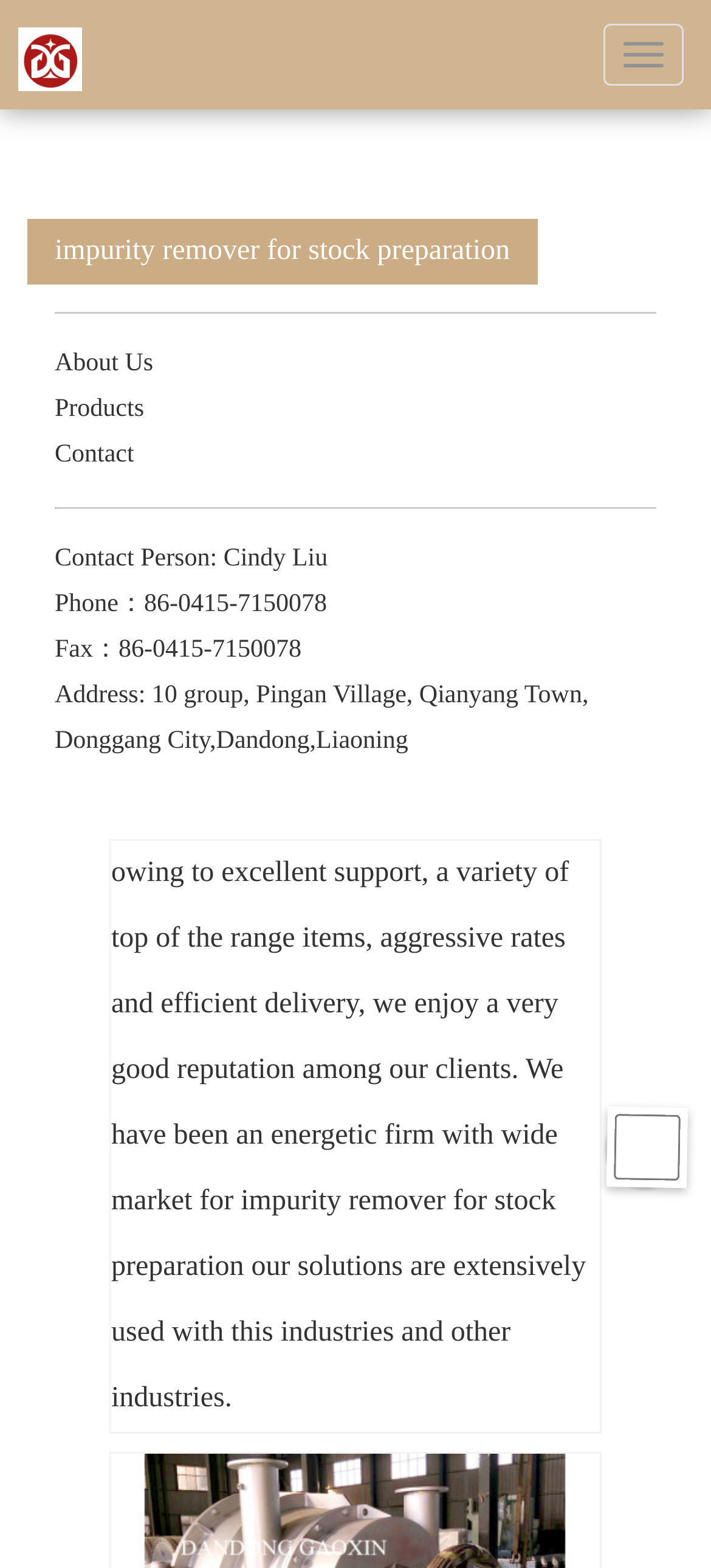Please identify the bounding box coordinates of the element I need to click to follow this instruction: "Contact Cindy Liu".

[0.077, 0.347, 0.461, 0.365]